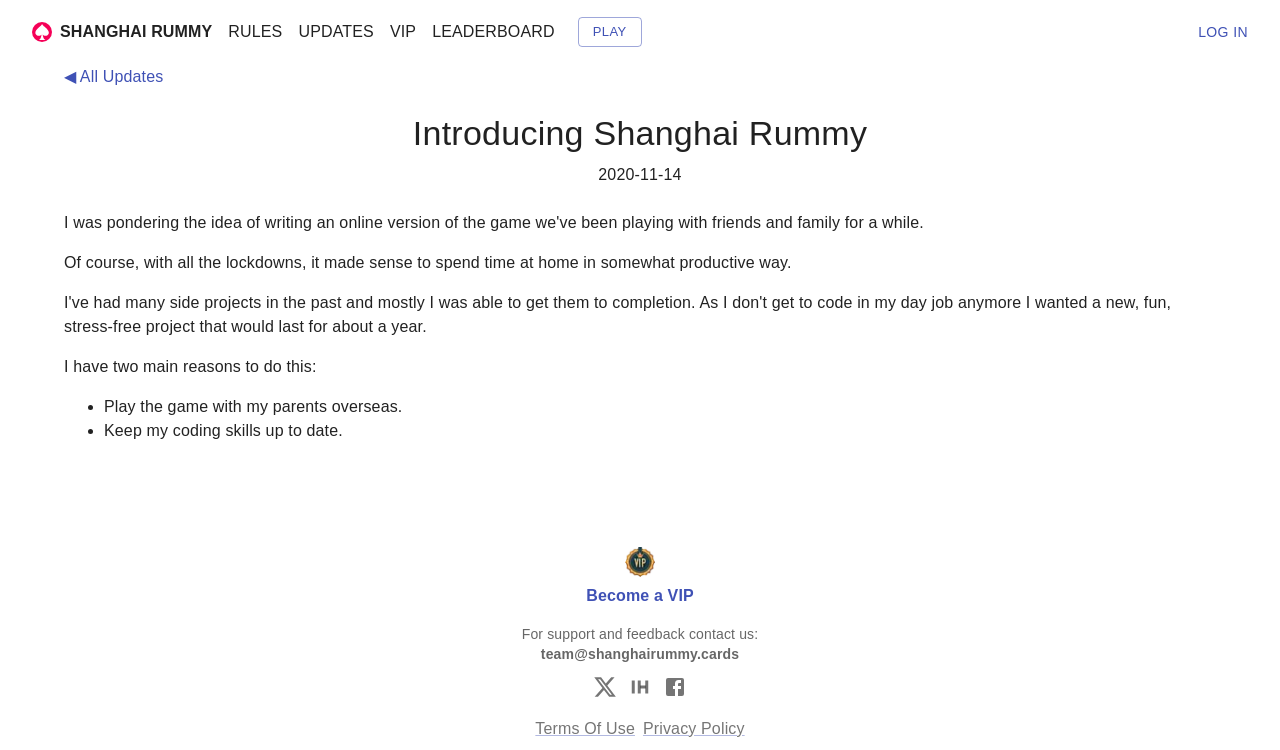What is the purpose of creating the Shanghai Rummy game?
Give a comprehensive and detailed explanation for the question.

According to the text on the webpage, the creator of the game has two main reasons for creating it: to play the game with parents overseas and to keep coding skills up to date.